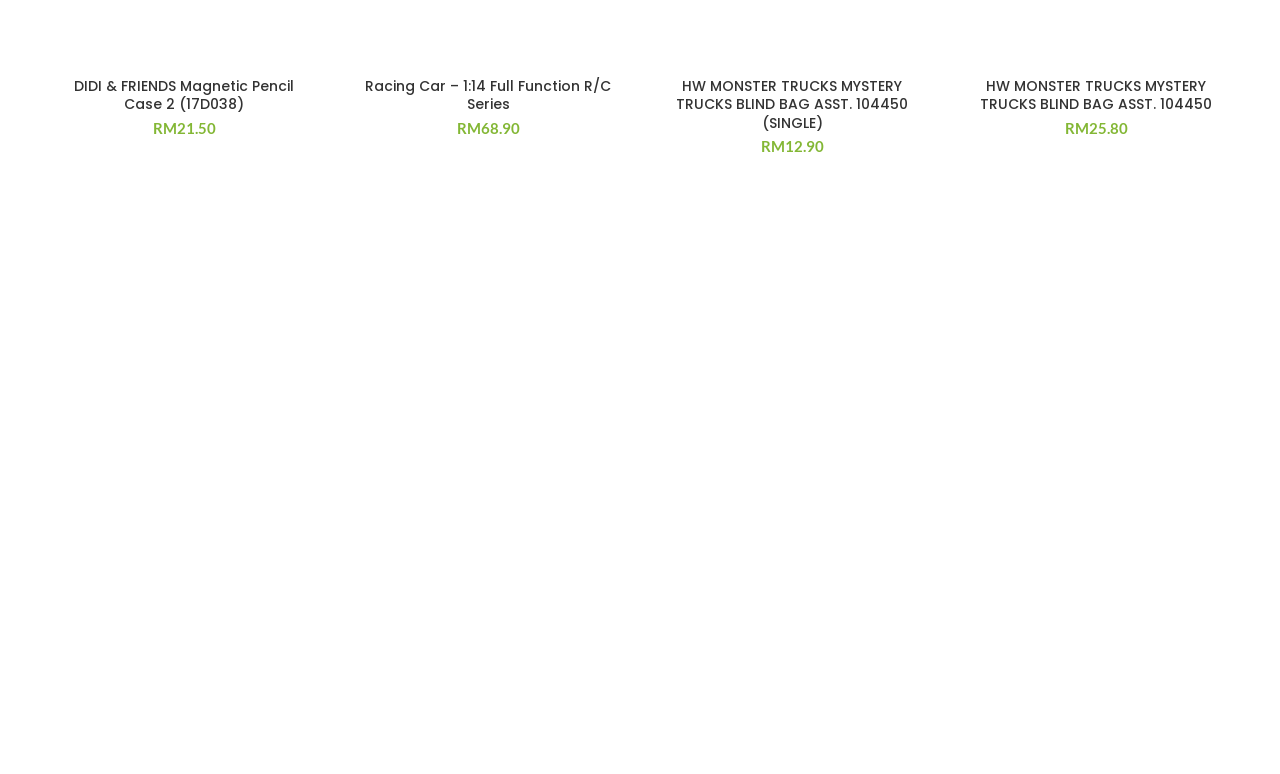Find the bounding box coordinates of the element to click in order to complete the given instruction: "Quick view DIDI & FRIENDS Magnetic Pencil Case 2."

[0.22, 0.551, 0.259, 0.609]